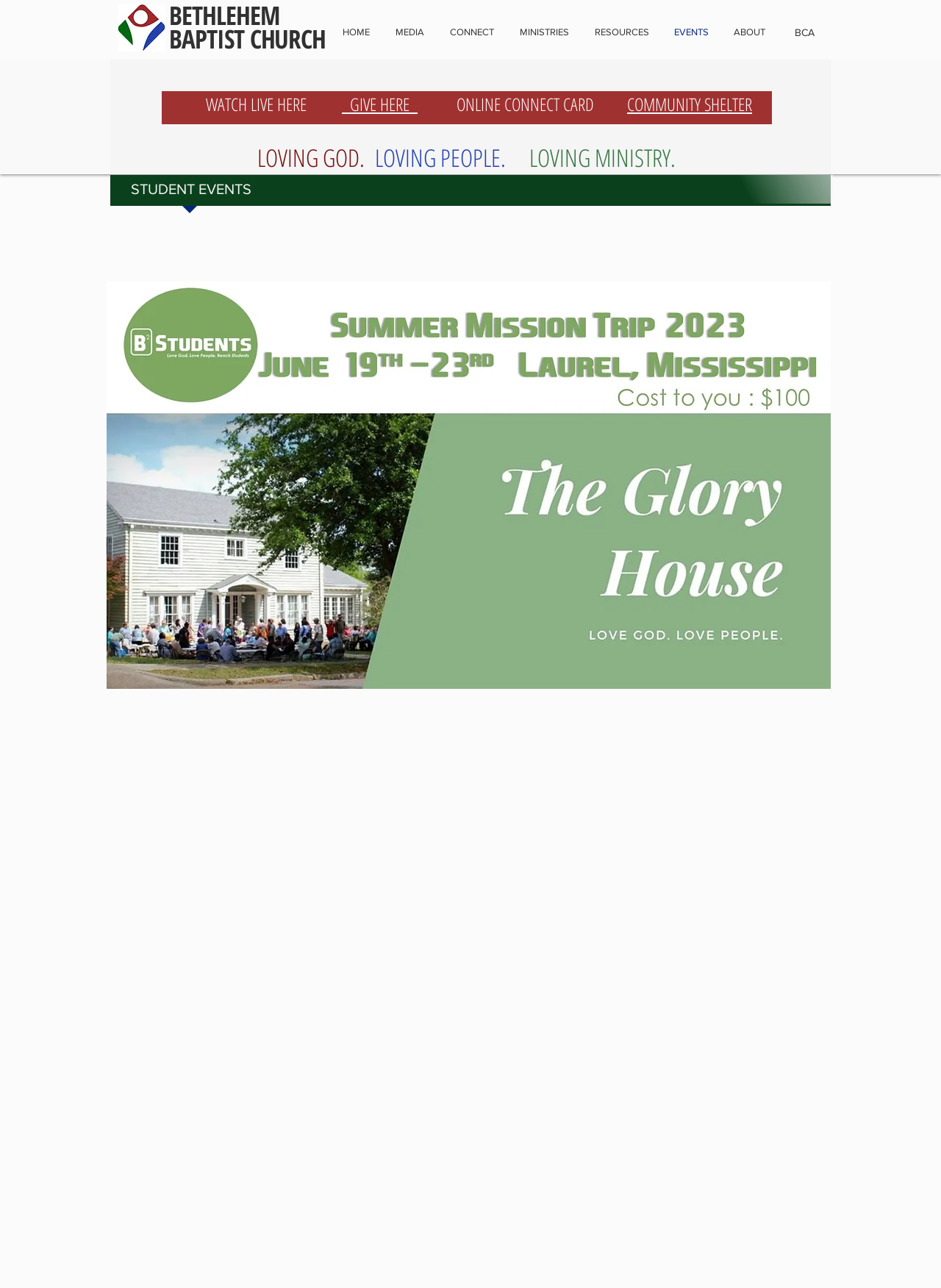Specify the bounding box coordinates of the region I need to click to perform the following instruction: "Skip to content". The coordinates must be four float numbers in the range of 0 to 1, i.e., [left, top, right, bottom].

None